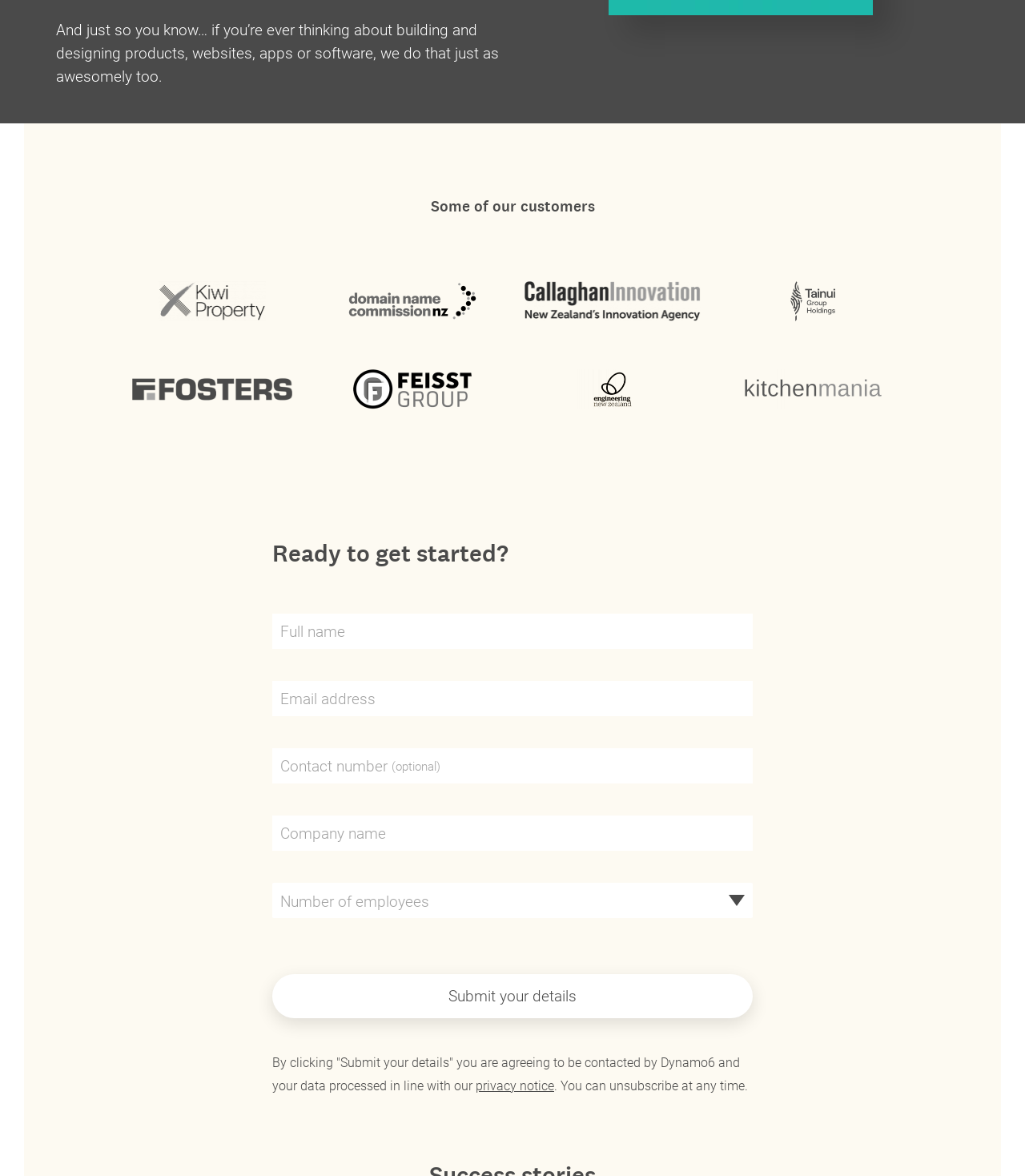Using the webpage screenshot, find the UI element described by name="EditableTextField_0621c". Provide the bounding box coordinates in the format (top-left x, top-left y, bottom-right x, bottom-right y), ensuring all values are floating point numbers between 0 and 1.

[0.266, 0.636, 0.734, 0.666]